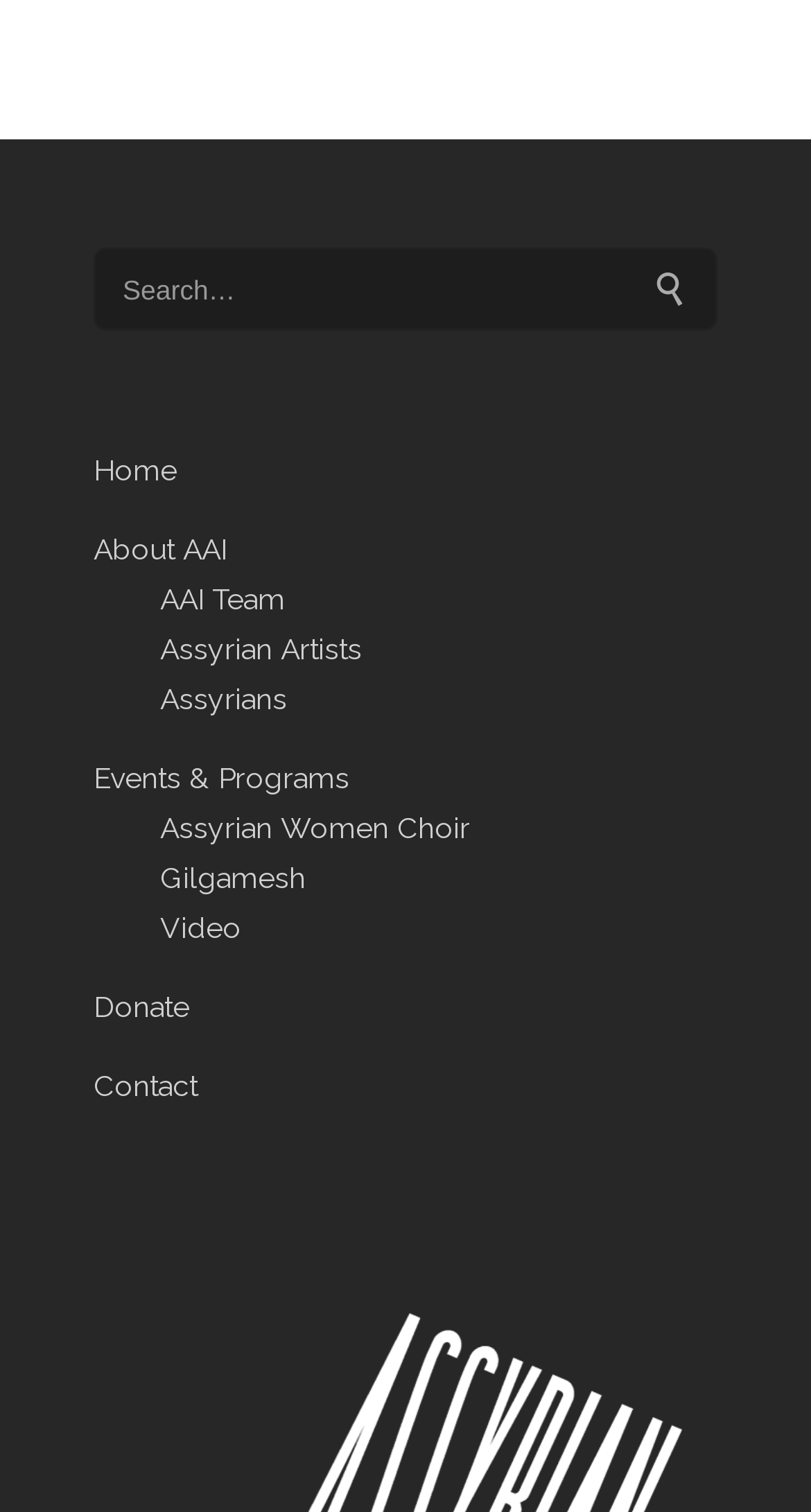How many links are related to Assyrian culture?
Using the visual information, answer the question in a single word or phrase.

4